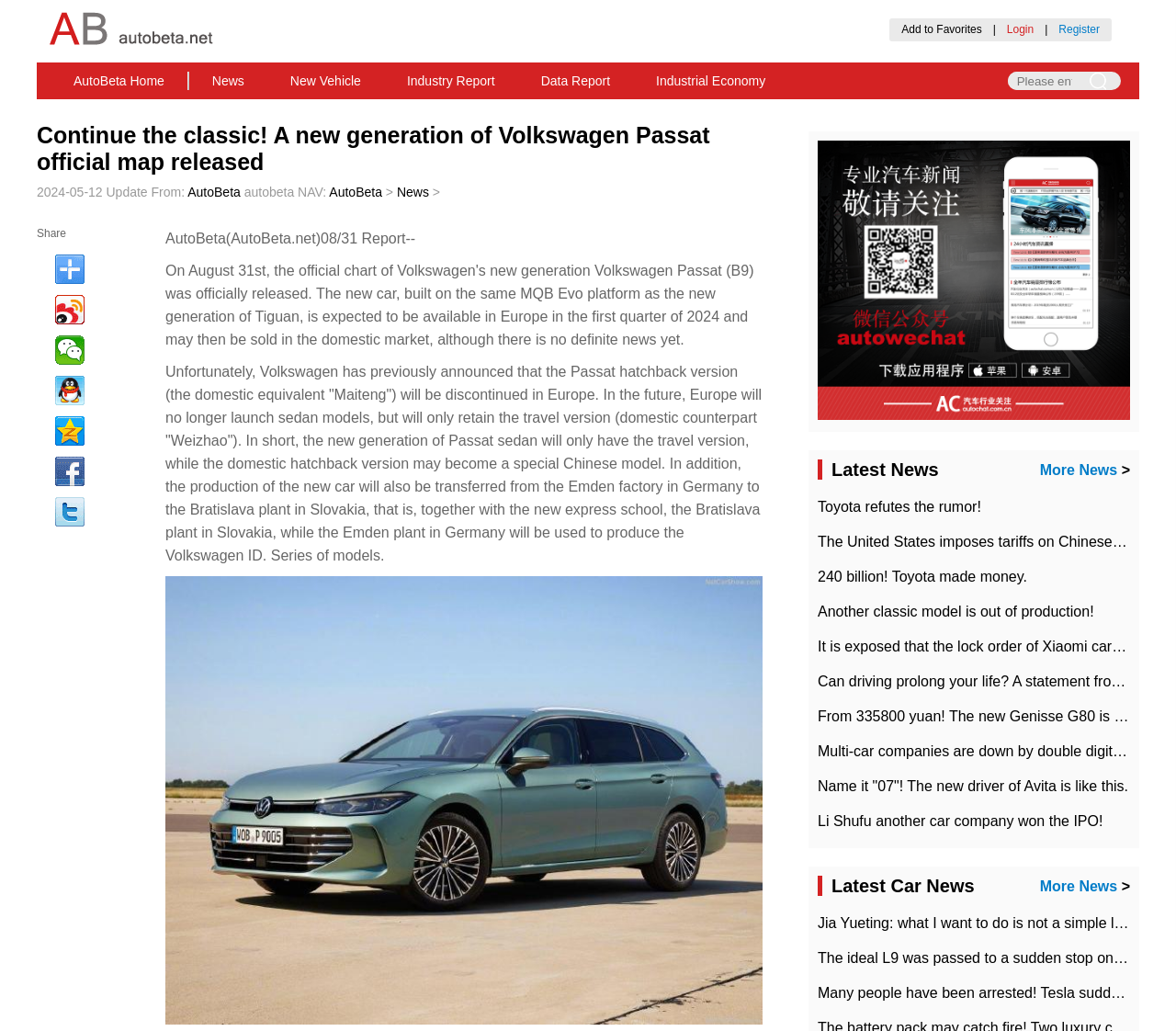How many news articles are listed under 'Latest News'?
Please respond to the question with a detailed and thorough explanation.

The webpage has a section called 'Latest News' which lists 5 news articles, including 'Toyota refutes the rumor!', '240 billion! Toyota made money.', and others.